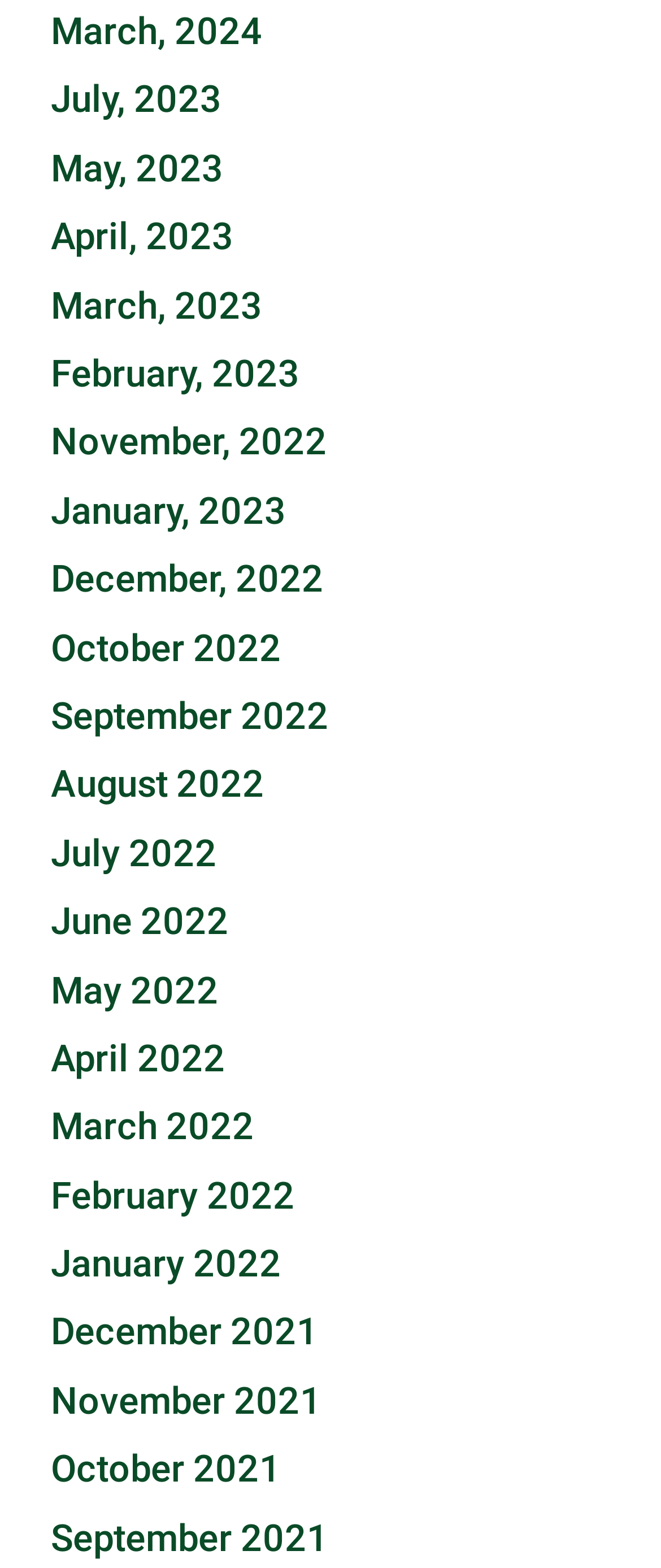Please find the bounding box coordinates of the element that you should click to achieve the following instruction: "View March, 2023". The coordinates should be presented as four float numbers between 0 and 1: [left, top, right, bottom].

[0.077, 0.181, 0.397, 0.208]